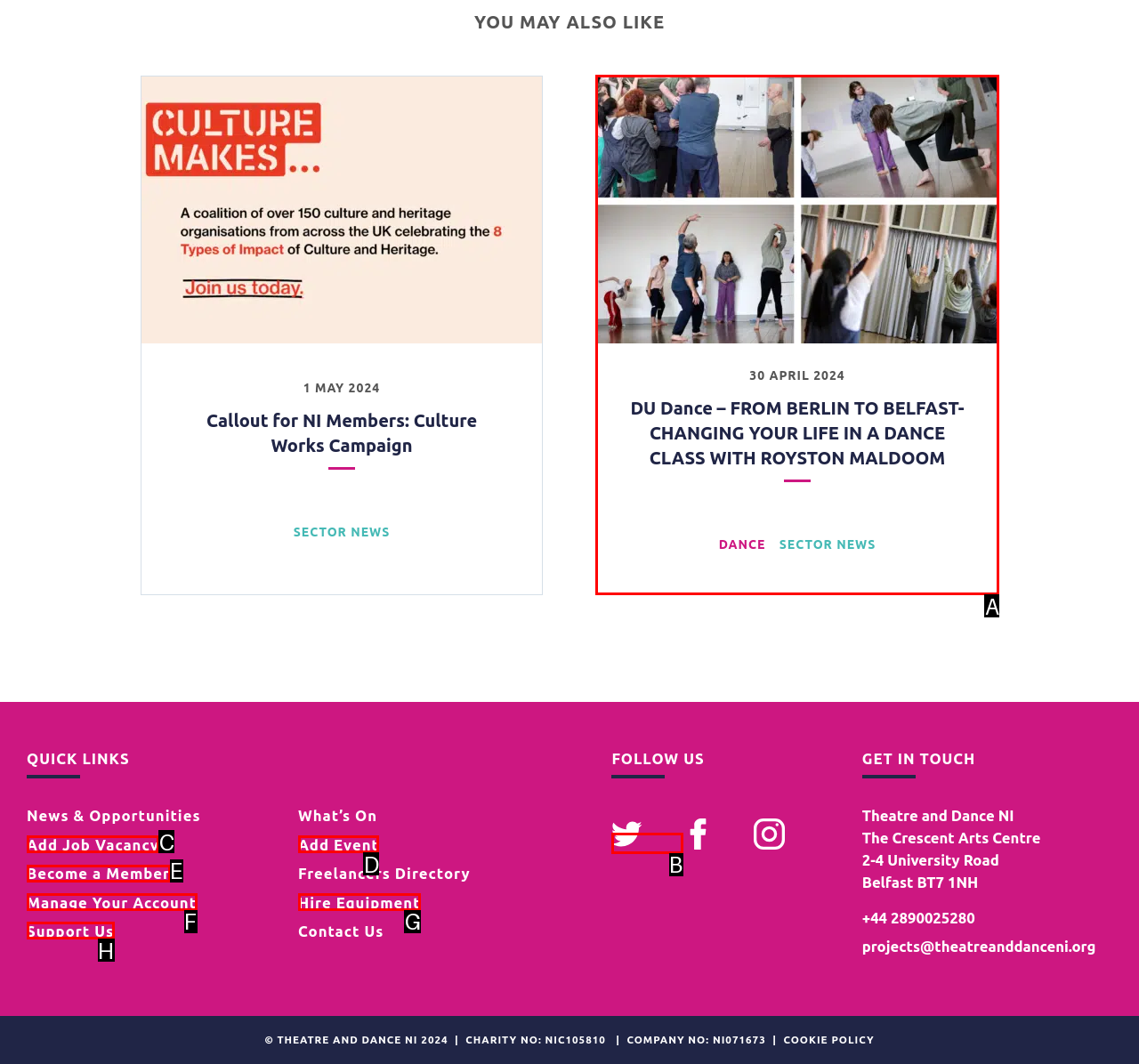Select the proper UI element to click in order to perform the following task: Read the article about 'Stark County, Larger Canton OHSAA highschool soccer playoff scores'. Indicate your choice with the letter of the appropriate option.

None